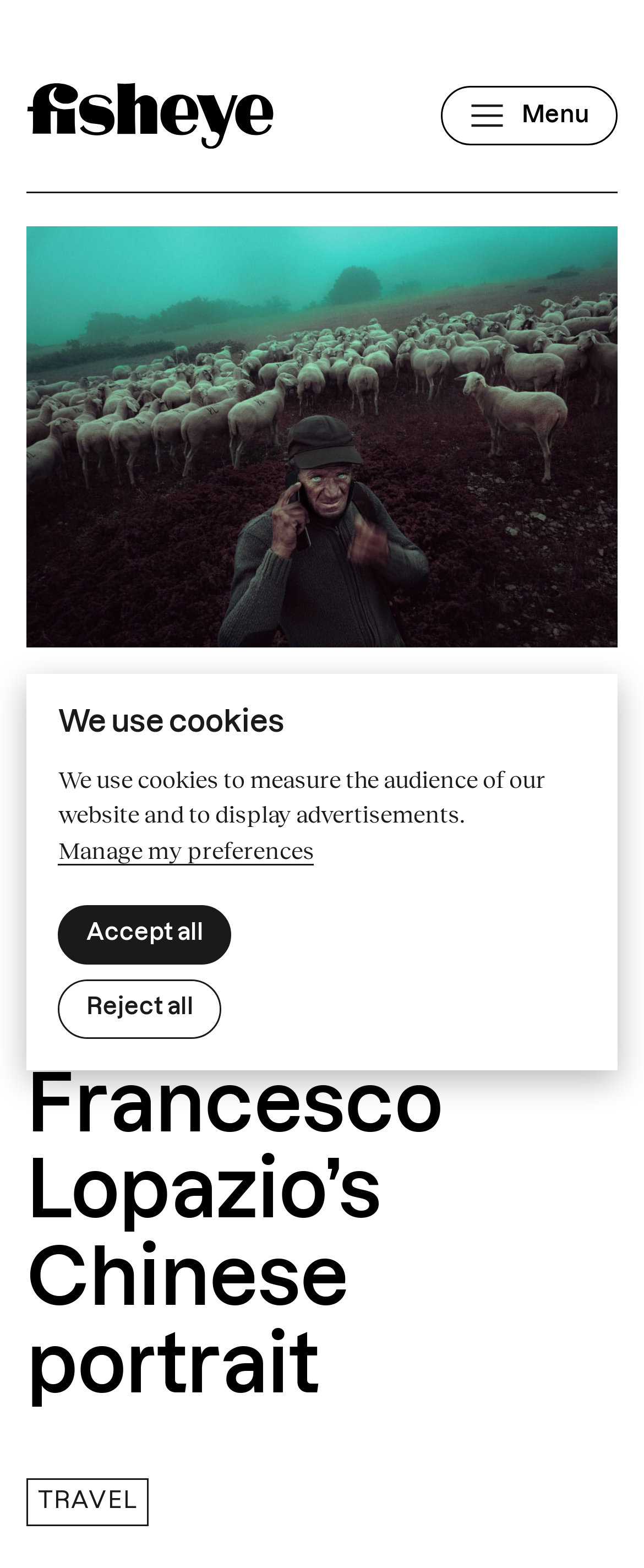What is the bounding box coordinate of the Fisheye Magazine image?
Observe the image and answer the question with a one-word or short phrase response.

[0.041, 0.053, 0.426, 0.096]